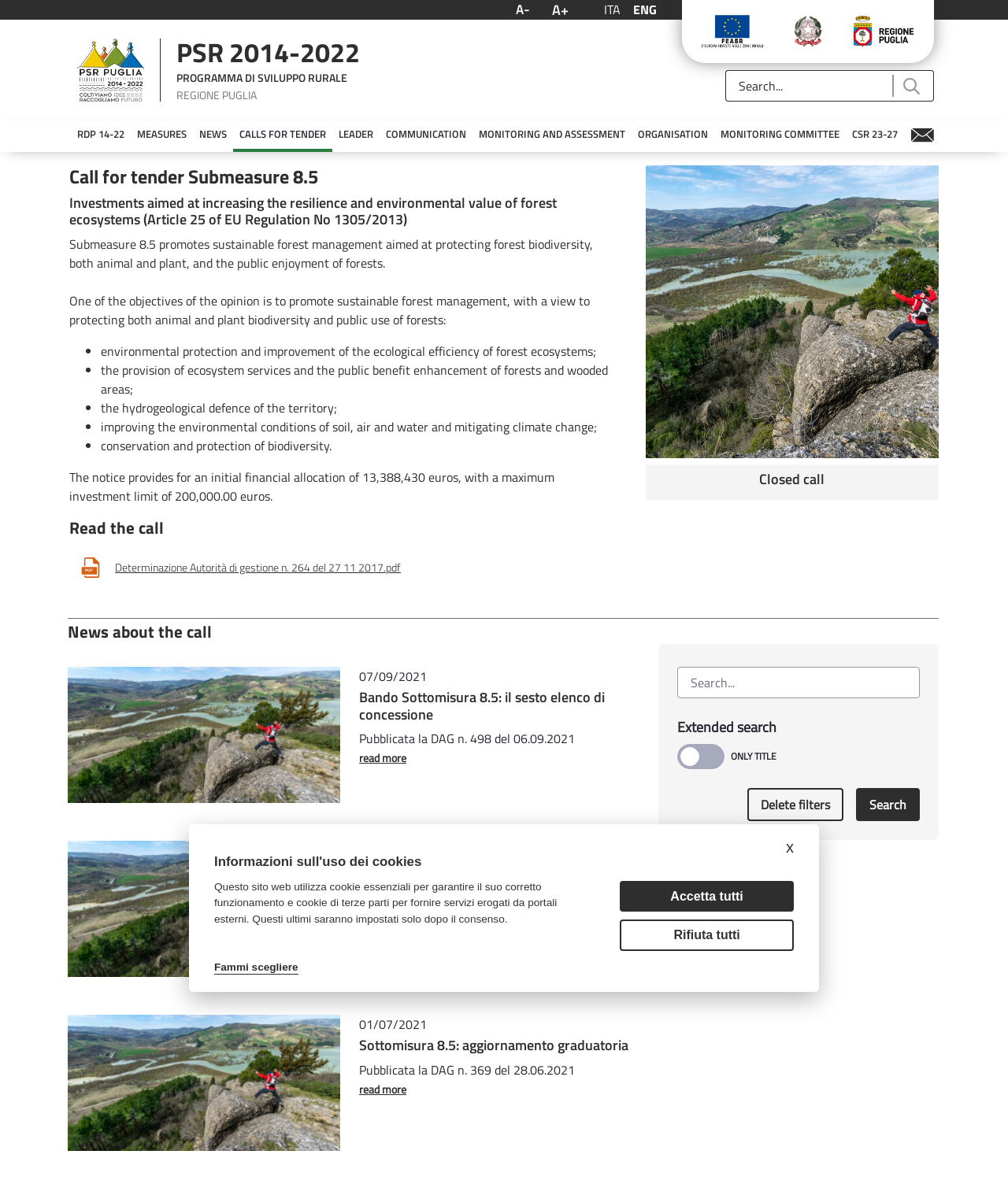Find the bounding box of the element with the following description: "Rifiuta tutti". The coordinates must be four float numbers between 0 and 1, formatted as [left, top, right, bottom].

[0.615, 0.777, 0.788, 0.803]